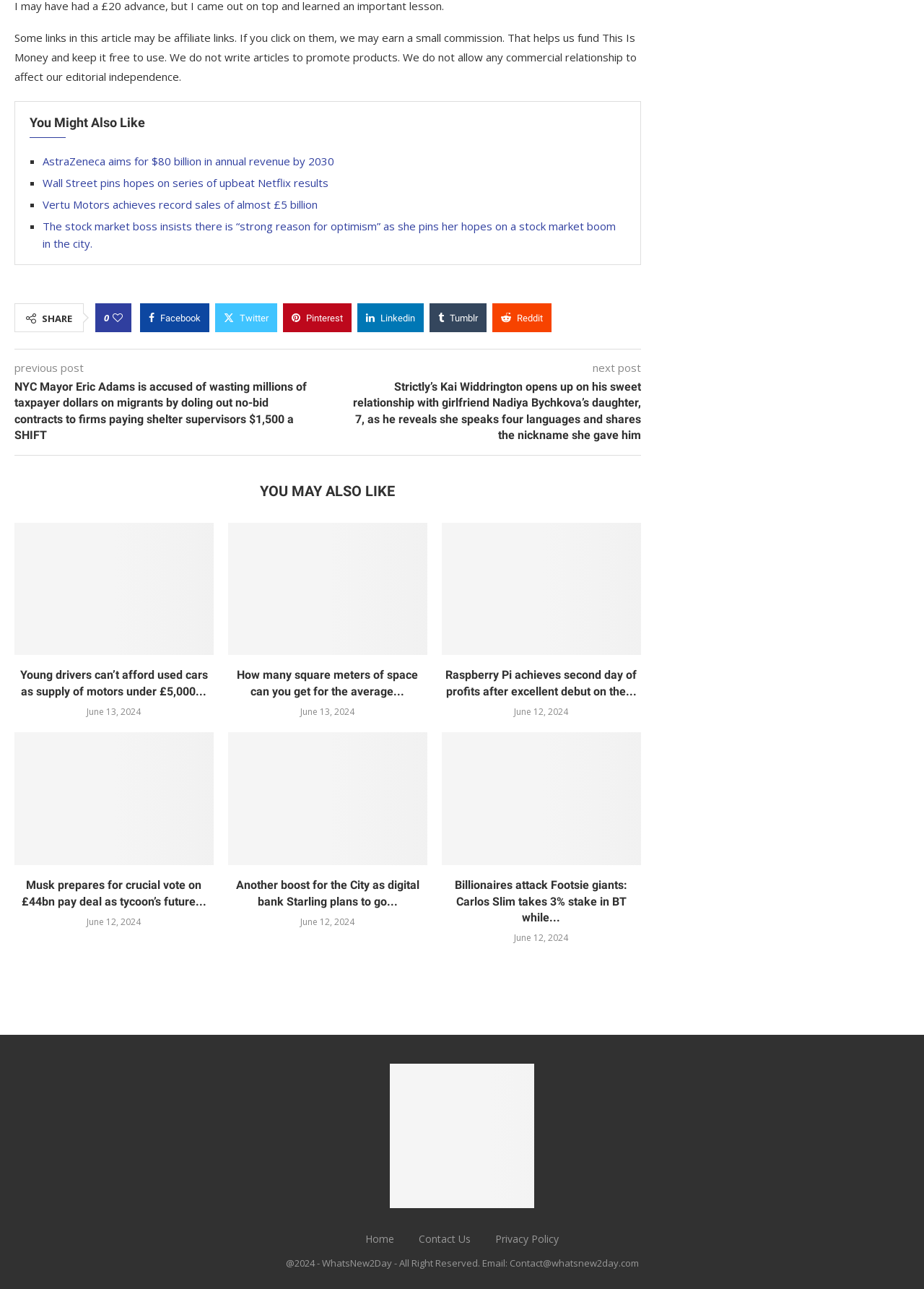Please provide the bounding box coordinates for the element that needs to be clicked to perform the instruction: "Login as a client". The coordinates must consist of four float numbers between 0 and 1, formatted as [left, top, right, bottom].

None